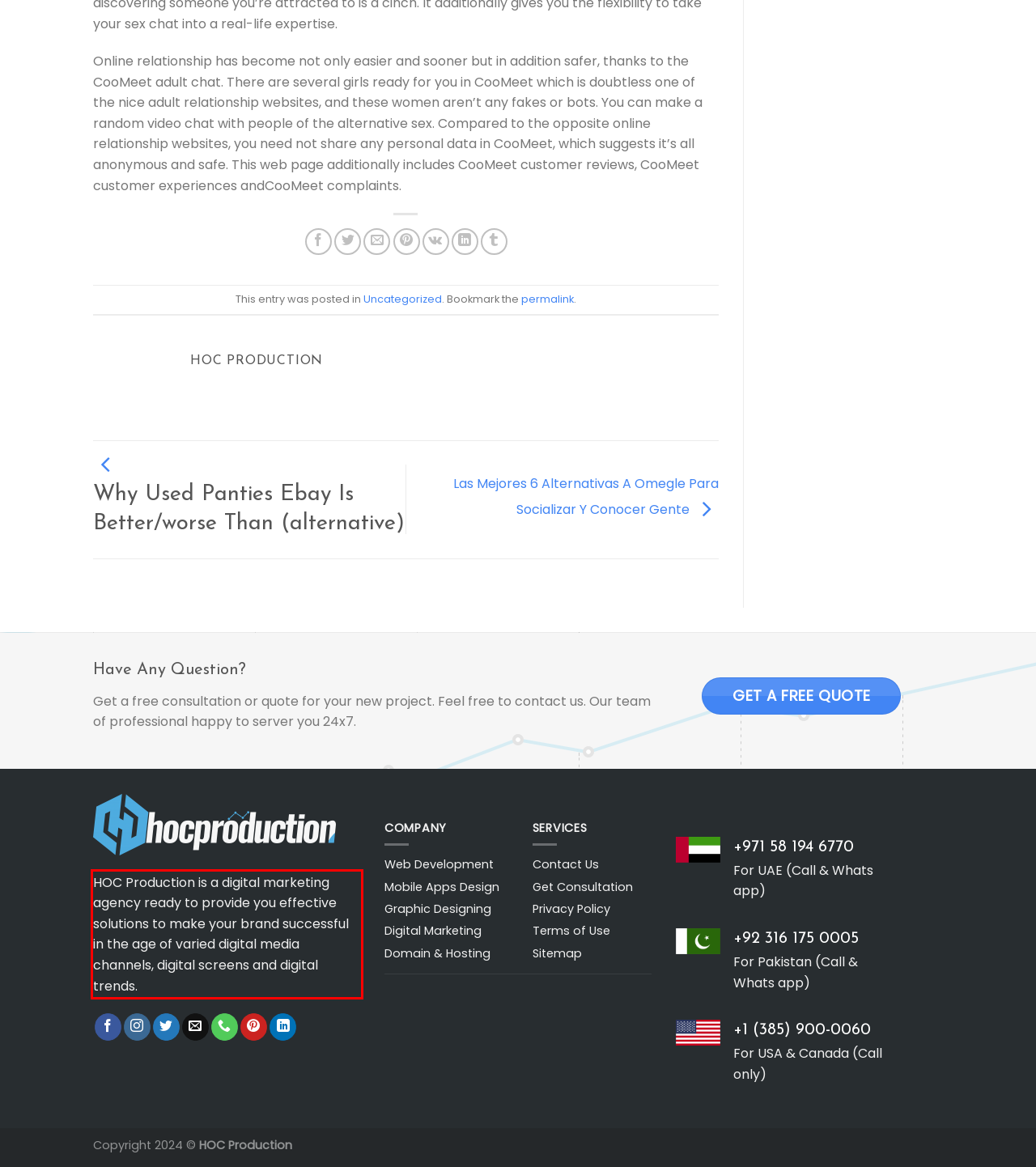From the screenshot of the webpage, locate the red bounding box and extract the text contained within that area.

HOC Production is a digital marketing agency ready to provide you effective solutions to make your brand successful in the age of varied digital media channels, digital screens and digital trends.